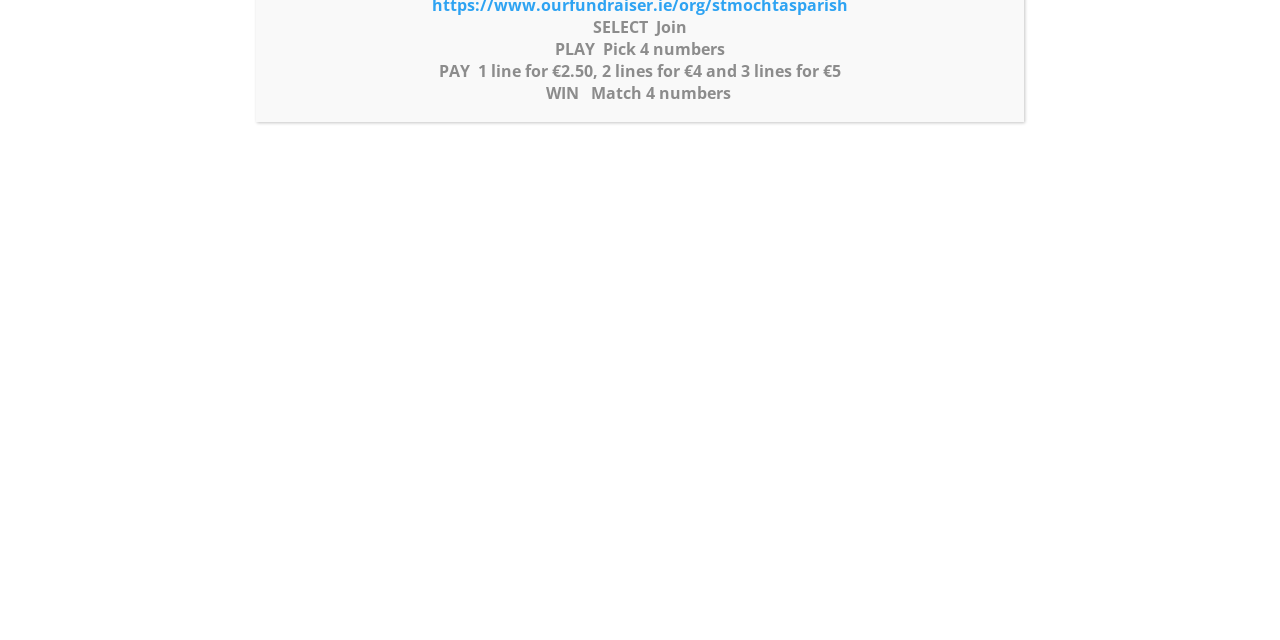Identify the bounding box of the HTML element described as: "Getonline Pro LTD.".

[0.422, 0.474, 0.519, 0.503]